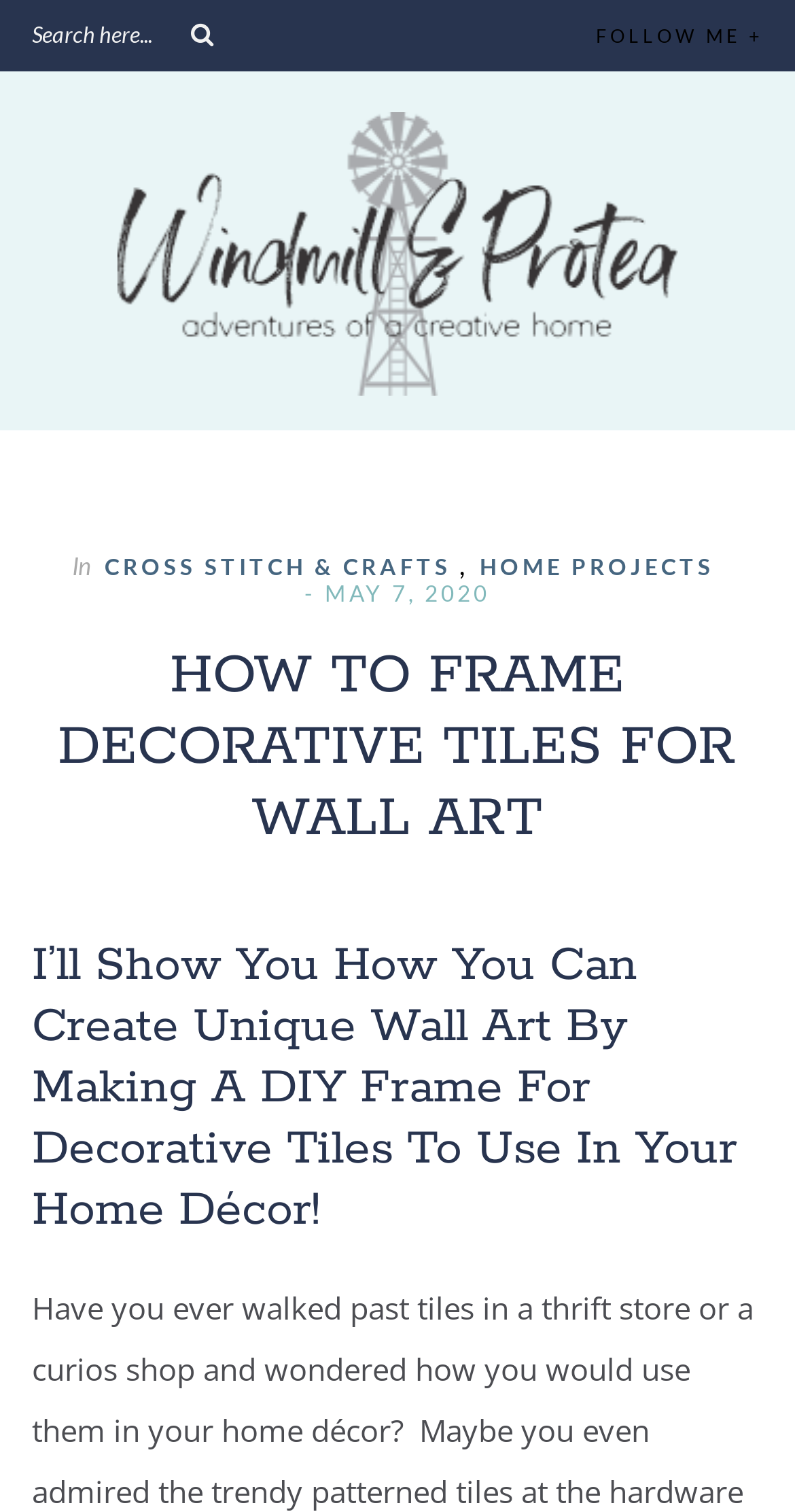Please give a succinct answer using a single word or phrase:
What is the name of the website?

Windmill & Protea